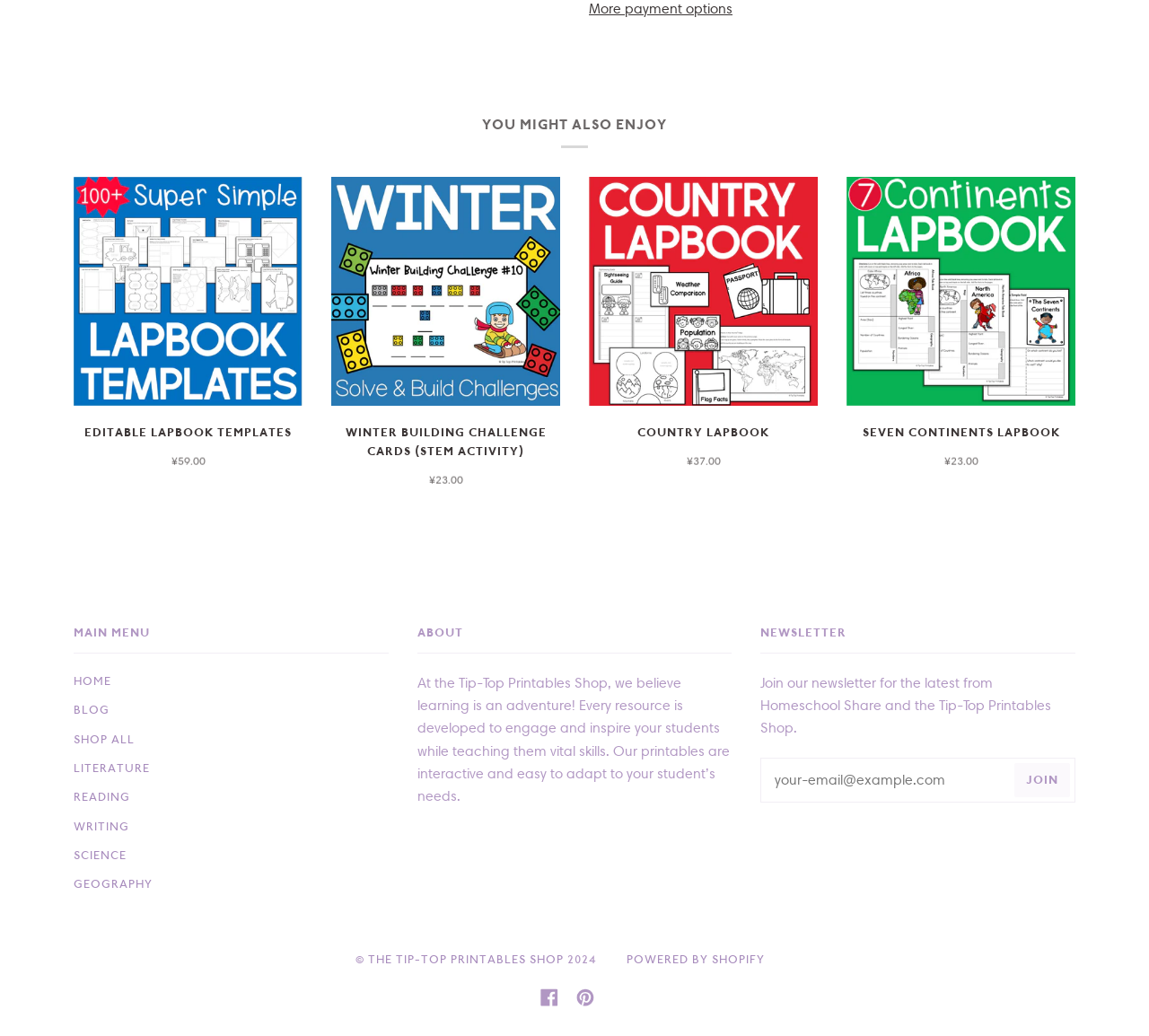How many products are displayed on this page?
Examine the webpage screenshot and provide an in-depth answer to the question.

I counted the number of links with product names and prices, and there are 5 products displayed on this page.